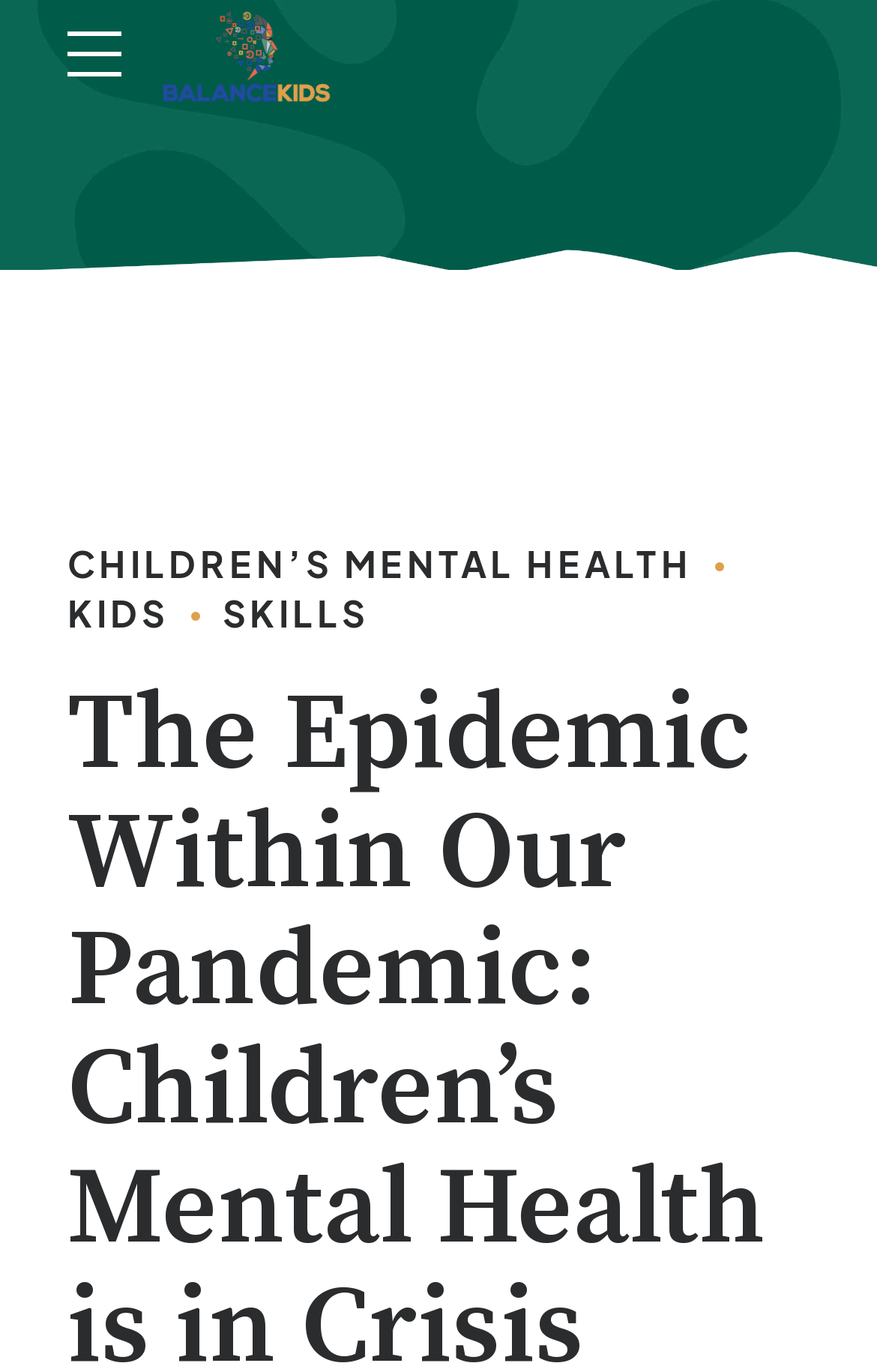Predict the bounding box of the UI element based on this description: "Kids".

[0.077, 0.393, 0.851, 0.465]